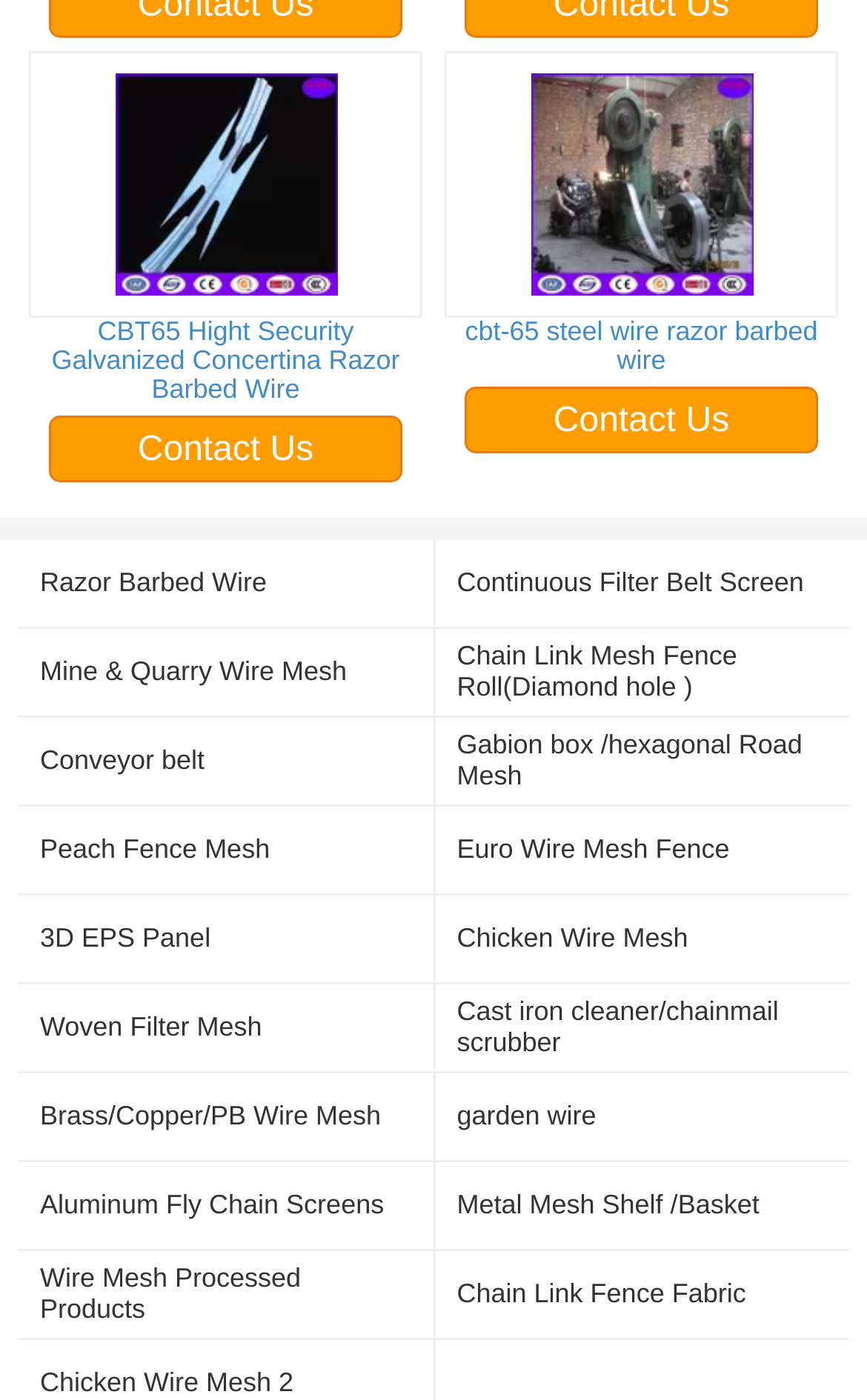Based on the element description "3D EPS Panel", predict the bounding box coordinates of the UI element.

[0.046, 0.66, 0.473, 0.681]